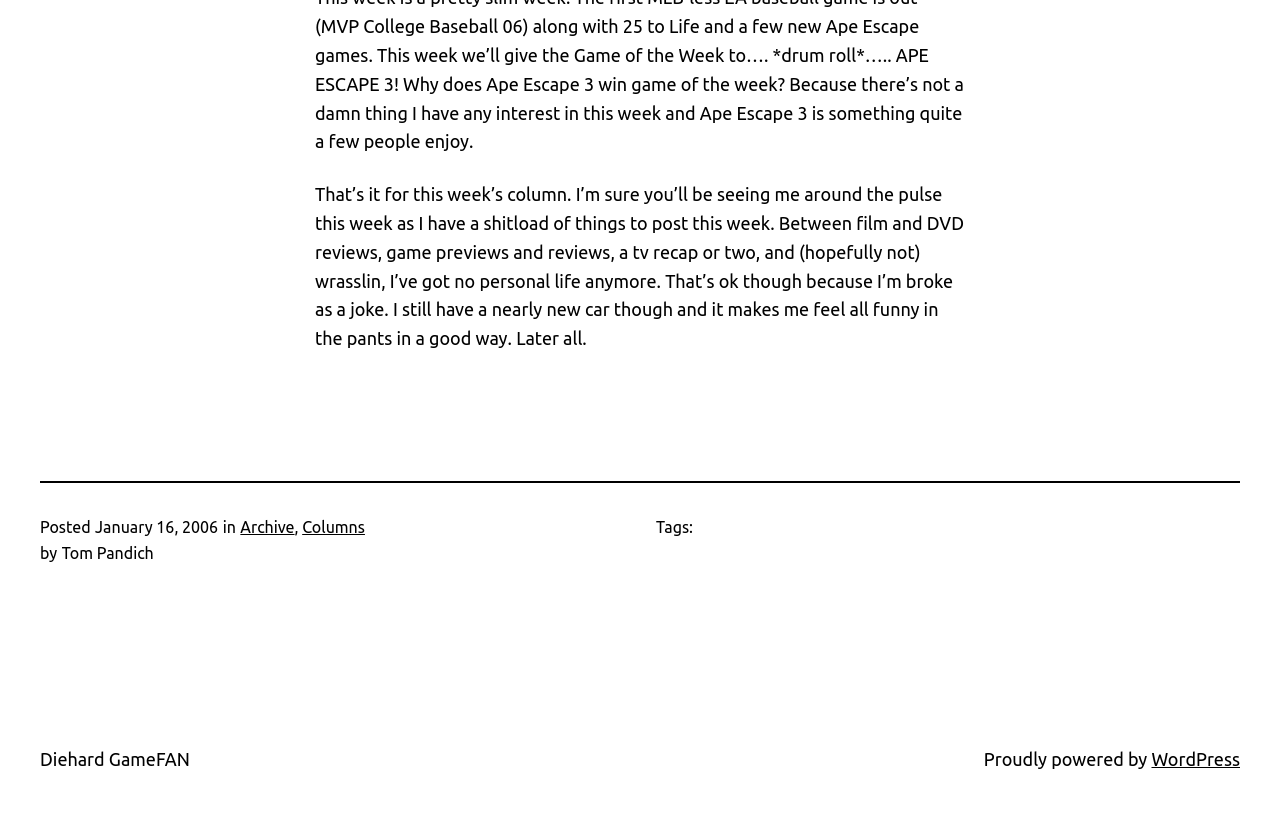What is the platform used to power the website?
Can you give a detailed and elaborate answer to the question?

I found the platform's name by looking at the link element at the bottom of the page with the text 'WordPress'.